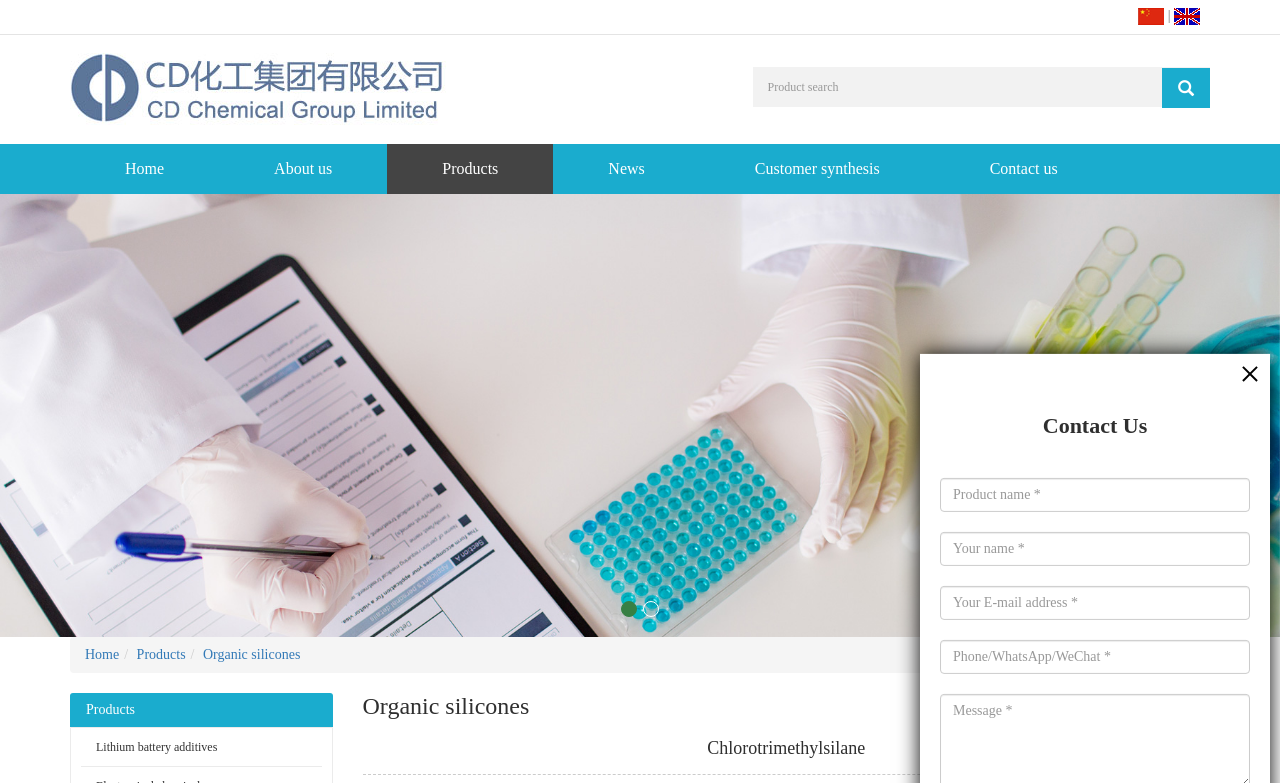Specify the bounding box coordinates of the element's area that should be clicked to execute the given instruction: "Go to Home page". The coordinates should be four float numbers between 0 and 1, i.e., [left, top, right, bottom].

[0.055, 0.184, 0.171, 0.248]